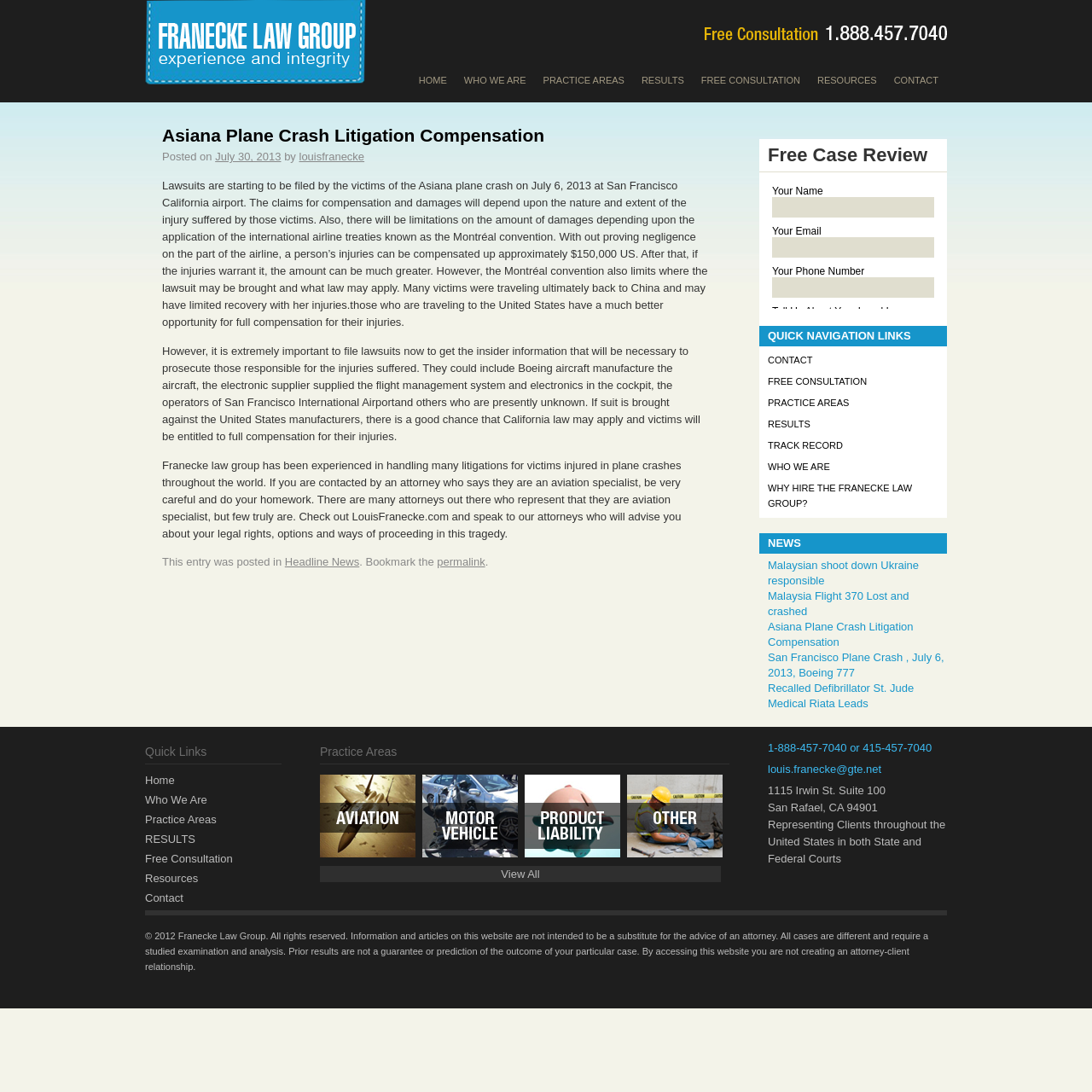Generate a thorough caption that explains the contents of the webpage.

This webpage is about Asiana plane crash litigation compensation and aviation law. At the top, there is a logo of "Franecke Law Group" and a "Call toll free" image. Below them, there are seven navigation links: "HOME", "WHO WE ARE", "PRACTICE AREAS", "RESULTS", "FREE CONSULTATION", "RESOURCES", and "CONTACT".

The main content area is divided into two sections. The left section has a heading "Asiana Plane Crash Litigation Compensation" and several paragraphs of text discussing lawsuits filed by victims of the Asiana plane crash, compensation and damages, and the importance of filing lawsuits to get insider information. There are also links to related articles and a call to action to contact the law group.

The right section has a heading "Free Case Review" and an iframe. Below it, there are several links to quick navigation, including "CONTACT", "FREE CONSULTATION", "PRACTICE AREAS", "RESULTS", "TRACK RECORD", and "WHY HIRE THE FRANECKE LAW GROUP?". There is also a "NEWS" section with links to several news articles related to aviation law.

At the bottom of the page, there are several links to quick links, practice areas, and contact information, including phone numbers, email, and address. There is also a copyright notice and a disclaimer about the website's content.

Throughout the page, there are several images, including the law group's logo, a "Call toll free" image, and images for different practice areas, such as aviation lawyers, motor vehicle lawyers, and product liability lawyers.